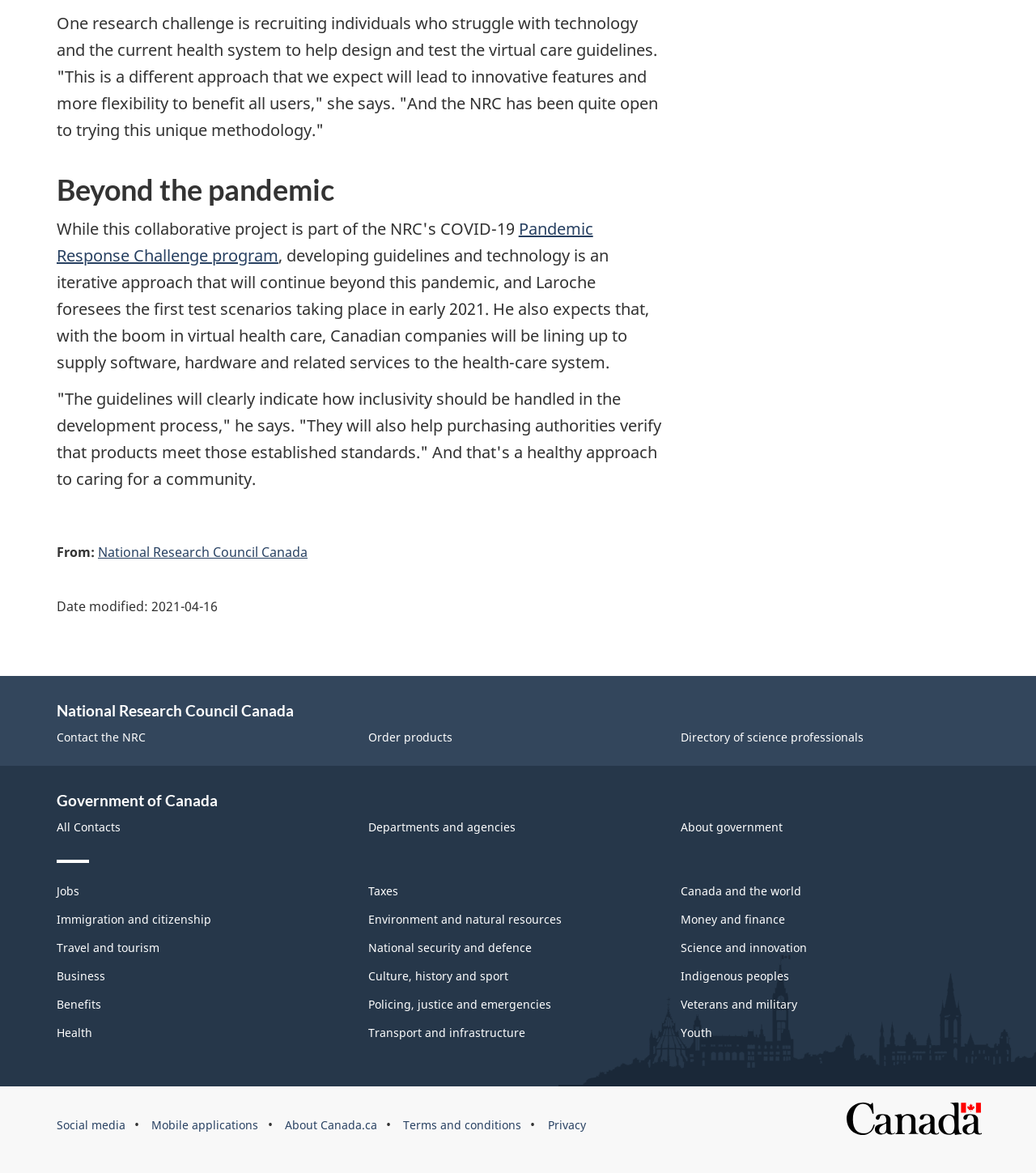Based on the visual content of the image, answer the question thoroughly: What is the date when the webpage was last modified?

The webpage has a 'Date modified' section at the bottom, which indicates that the webpage was last modified on 2021-04-16.